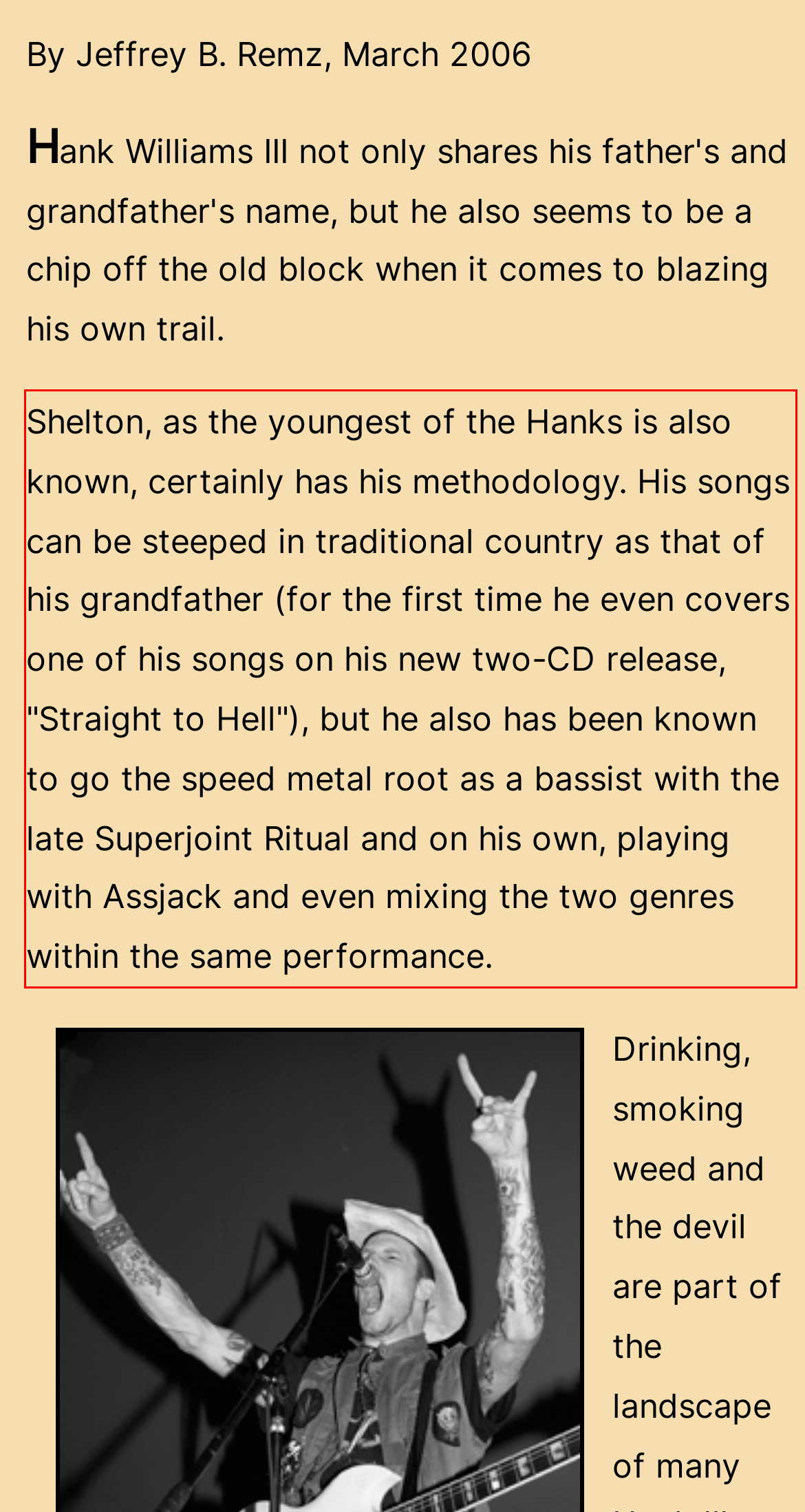In the given screenshot, locate the red bounding box and extract the text content from within it.

Shelton, as the youngest of the Hanks is also known, certainly has his methodology. His songs can be steeped in traditional country as that of his grandfather (for the first time he even covers one of his songs on his new two-CD release, "Straight to Hell"), but he also has been known to go the speed metal root as a bassist with the late Superjoint Ritual and on his own, playing with Assjack and even mixing the two genres within the same performance.